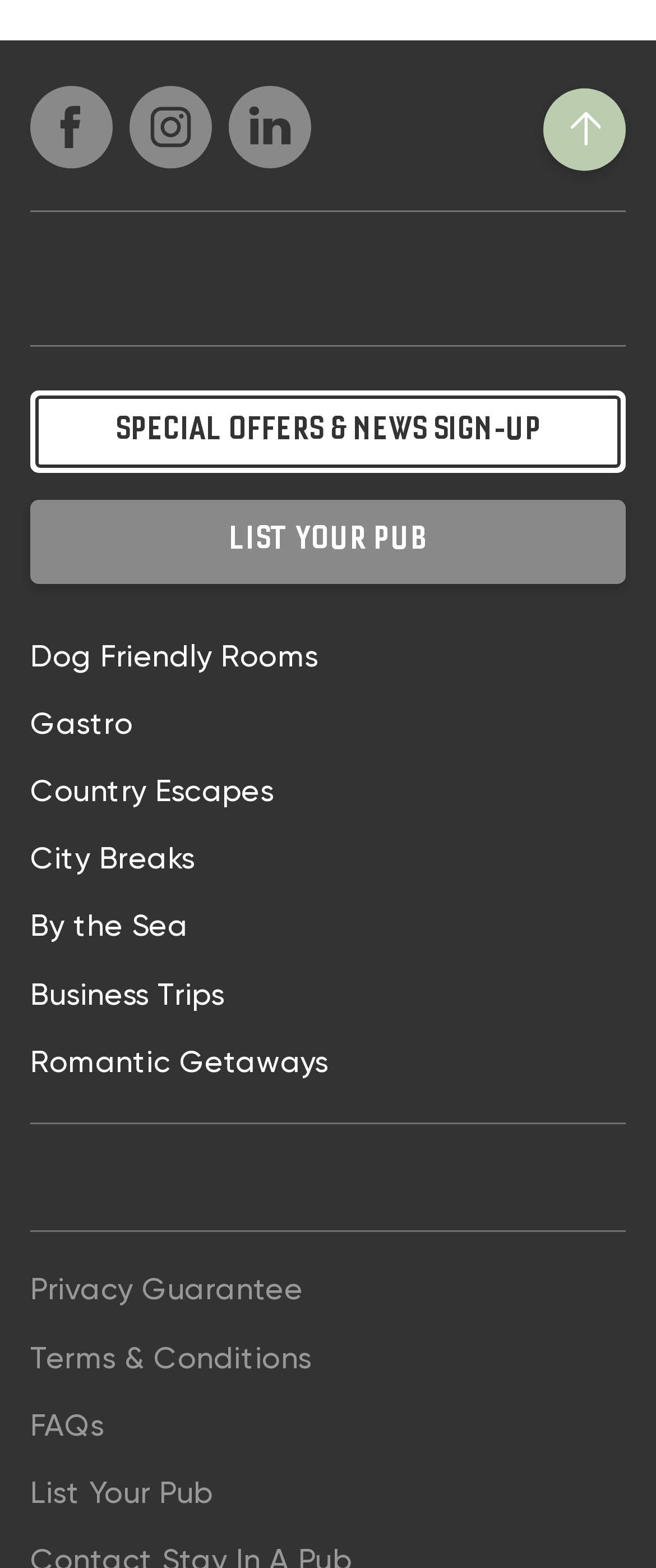Determine the bounding box coordinates for the element that should be clicked to follow this instruction: "List your pub". The coordinates should be given as four float numbers between 0 and 1, in the format [left, top, right, bottom].

[0.046, 0.319, 0.954, 0.372]